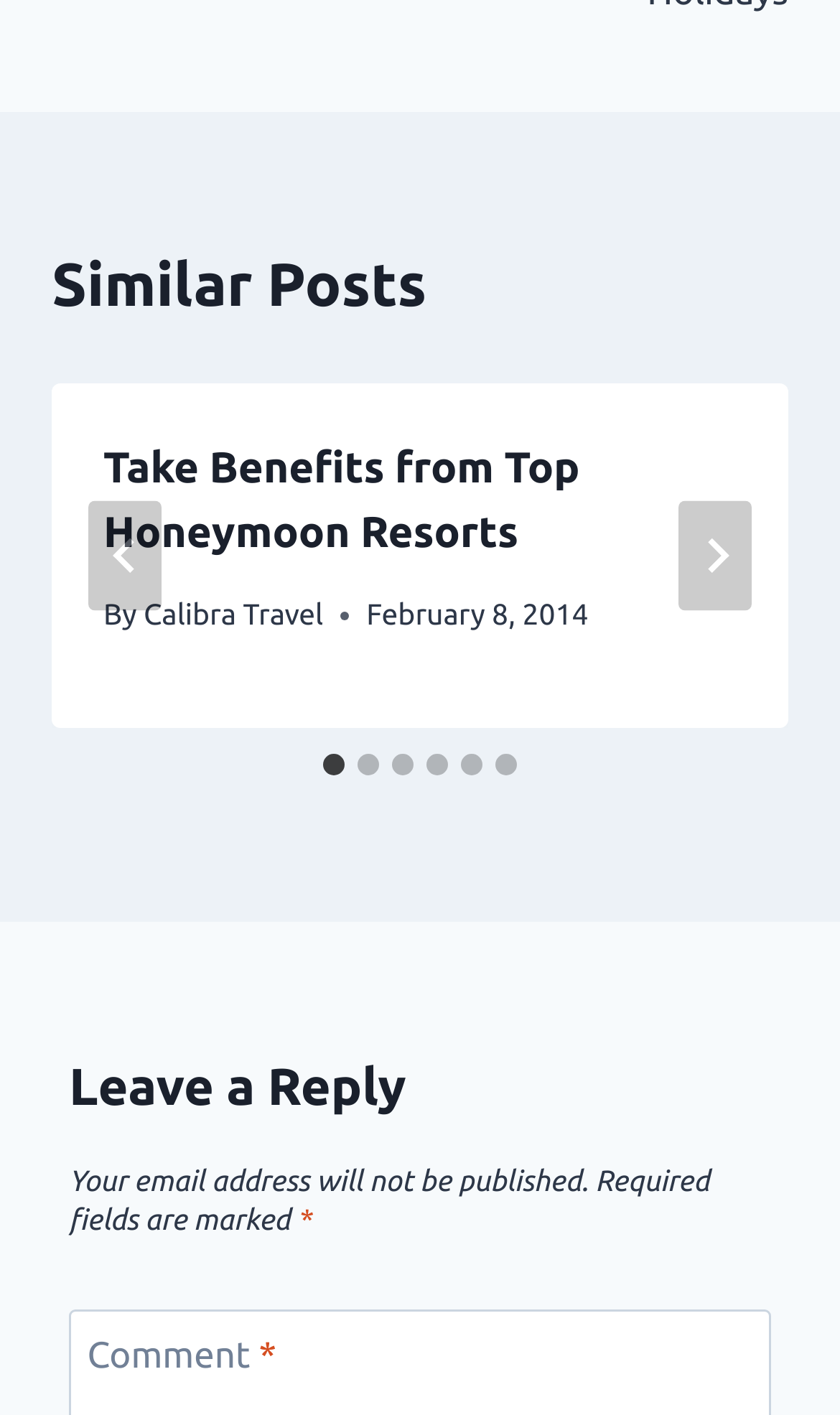What is the purpose of the 'Leave a Reply' section?
Look at the screenshot and respond with one word or a short phrase.

To comment on the post